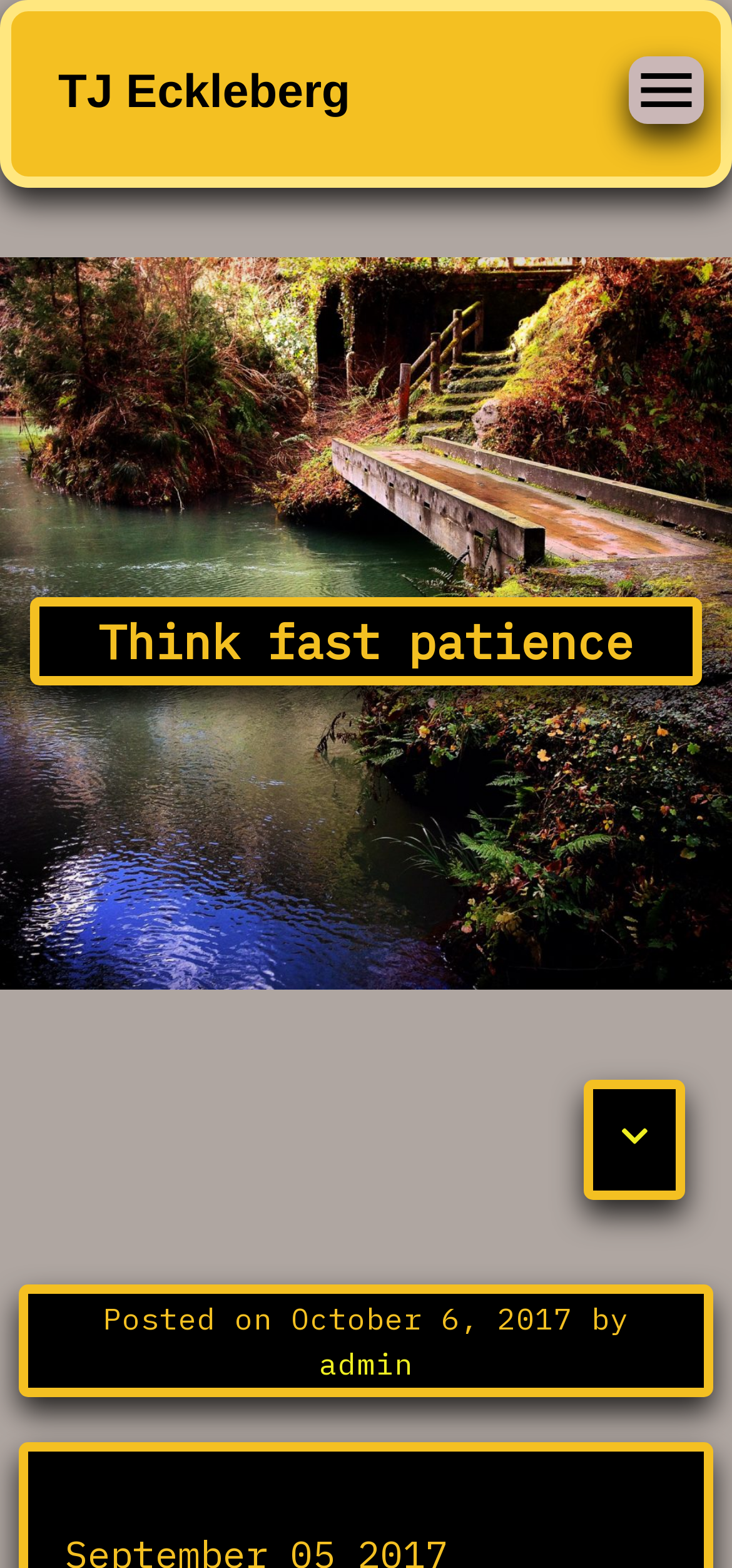Provide a brief response to the question using a single word or phrase: 
What is the purpose of the button with the icon ''?

Unknown